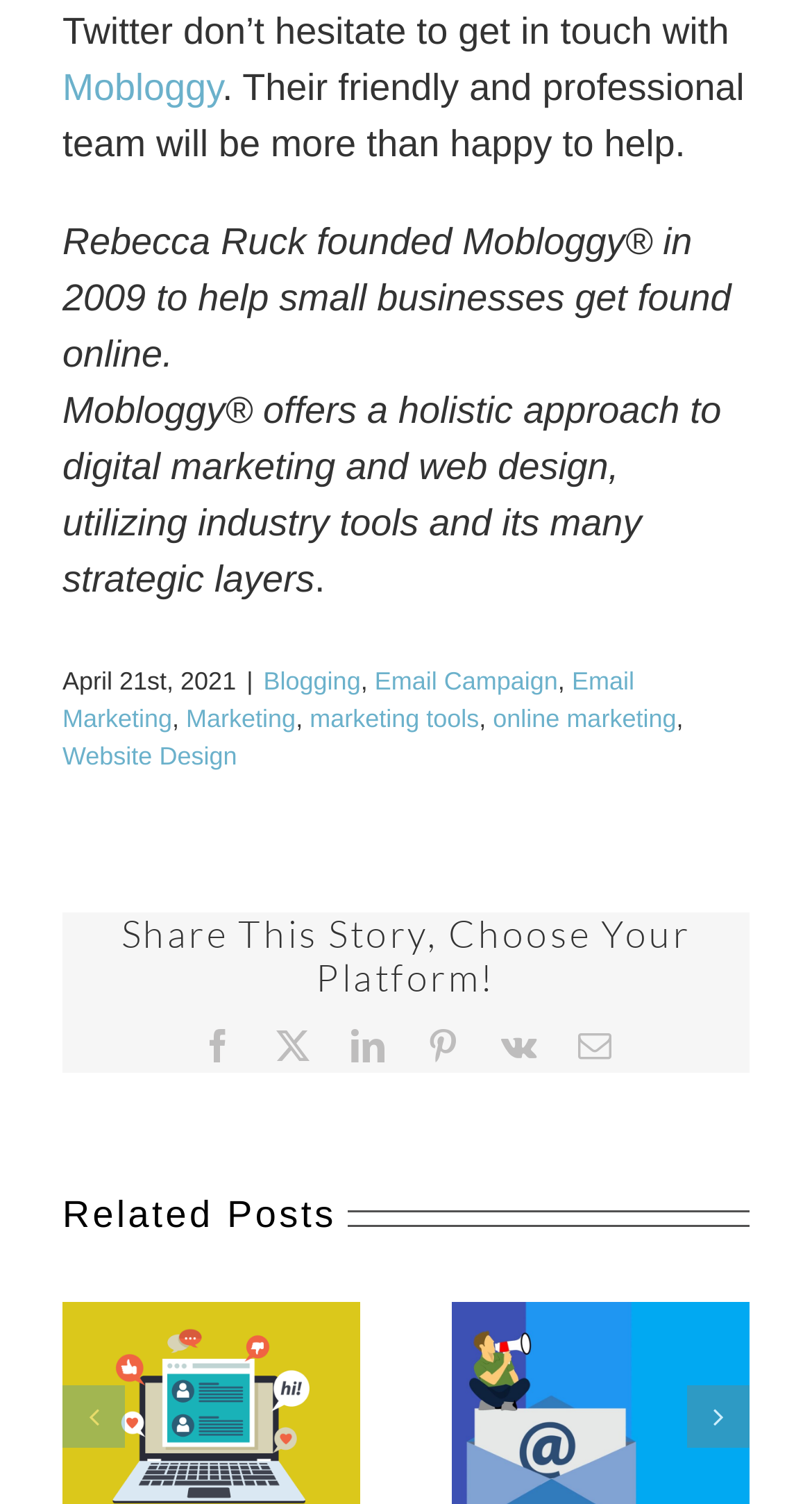Using the element description: "CONTACT", determine the bounding box coordinates for the specified UI element. The coordinates should be four float numbers between 0 and 1, [left, top, right, bottom].

None